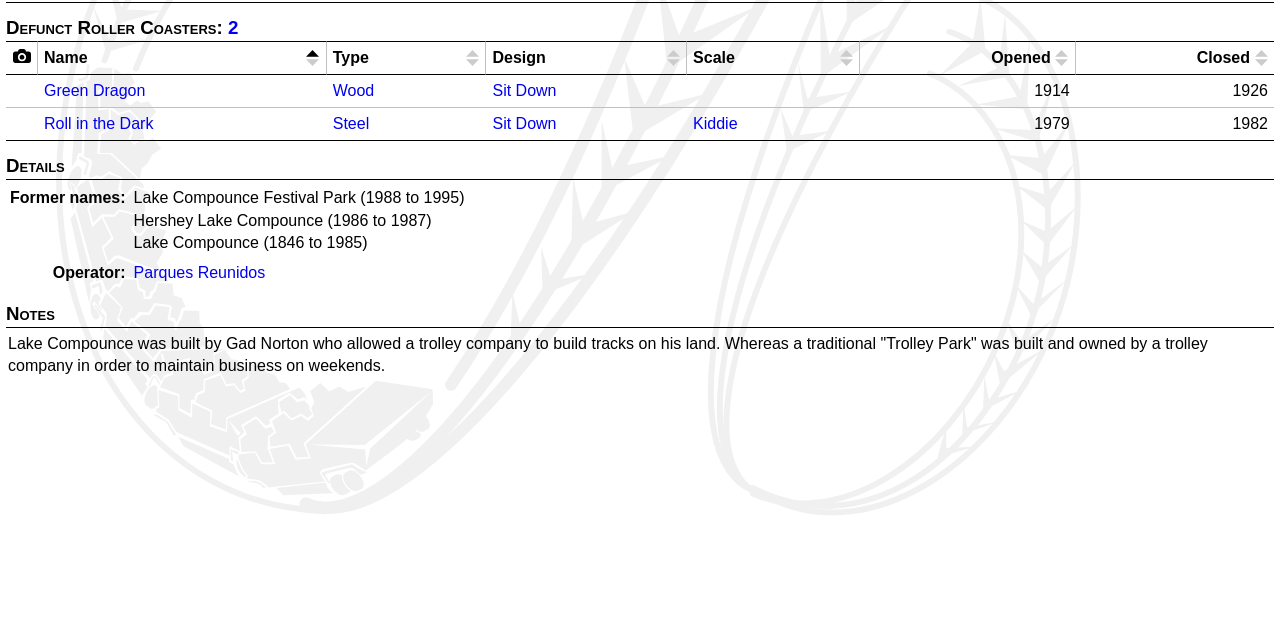Identify the bounding box of the UI element that matches this description: "Kiddie".

[0.541, 0.18, 0.576, 0.206]